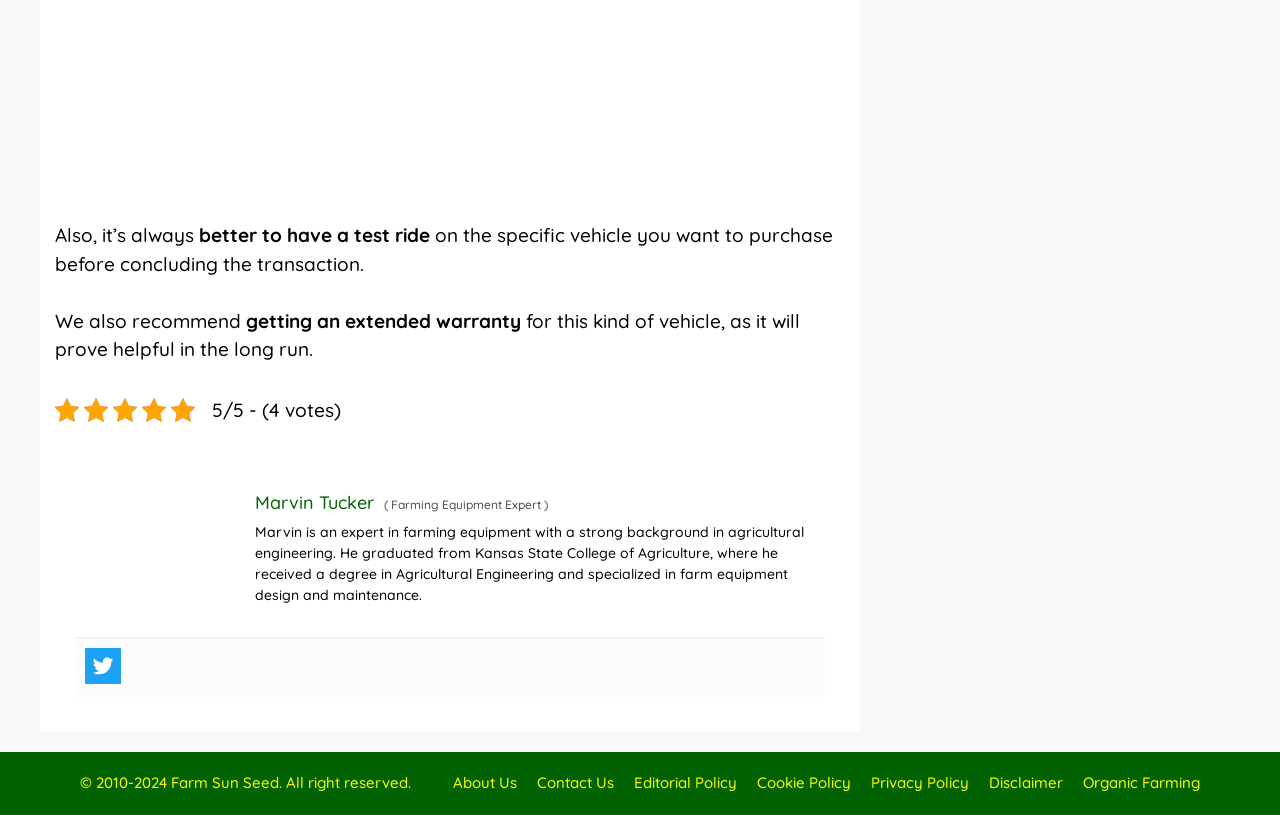Please predict the bounding box coordinates of the element's region where a click is necessary to complete the following instruction: "go to the About Us page". The coordinates should be represented by four float numbers between 0 and 1, i.e., [left, top, right, bottom].

[0.354, 0.949, 0.404, 0.972]